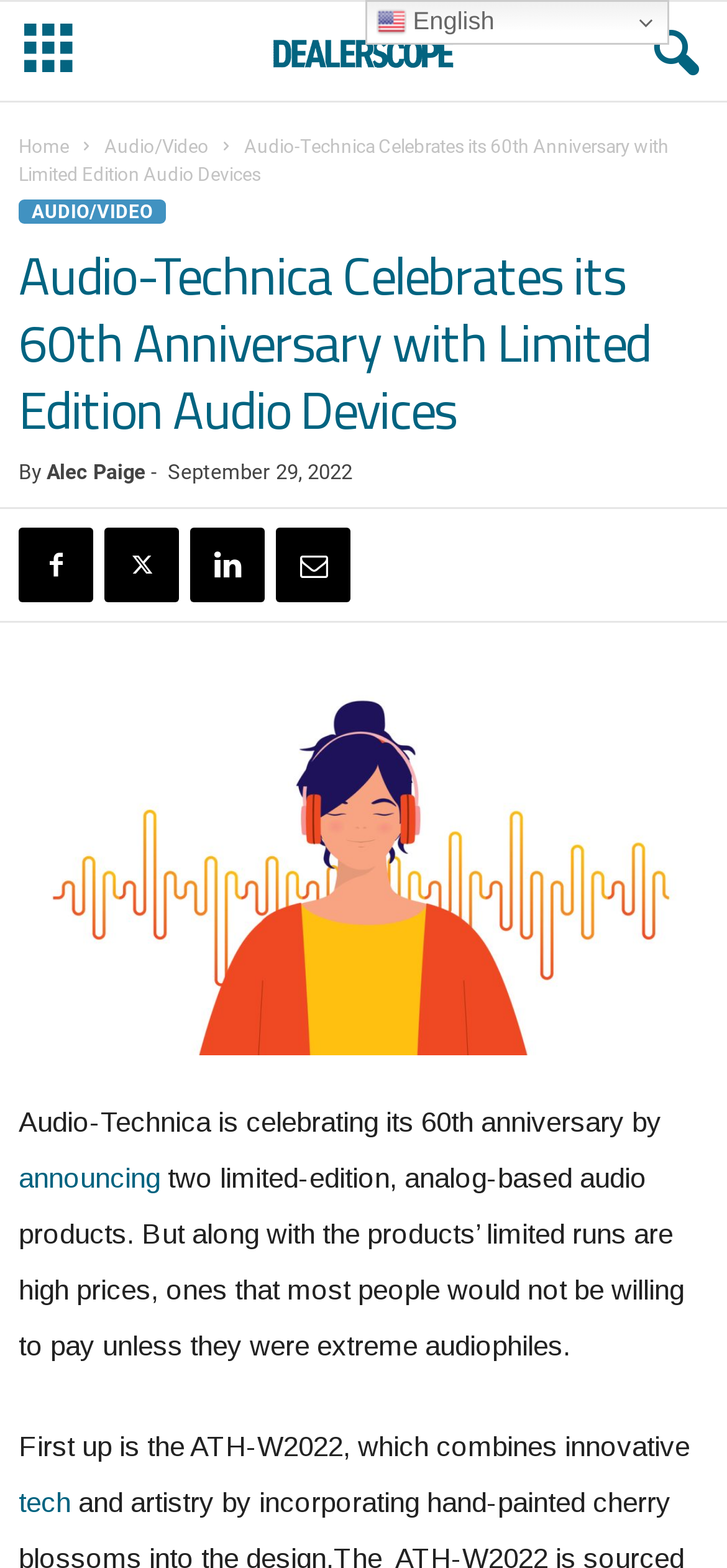Provide a short, one-word or phrase answer to the question below:
What is the author of the article?

Alec Paige